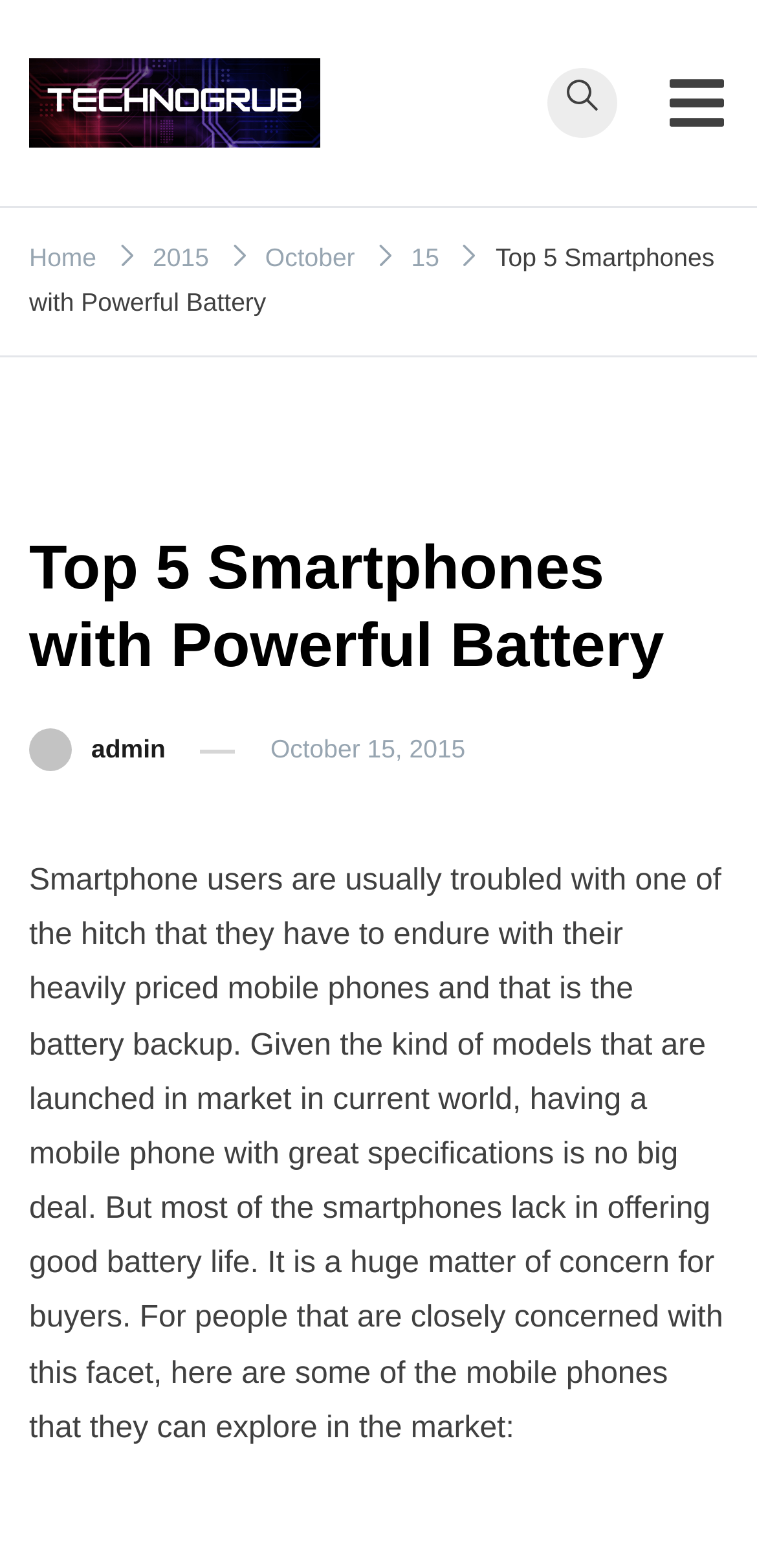What is the date of the webpage's publication?
Please provide a detailed answer to the question.

The webpage contains a link with the text 'October 15, 2015', which is likely to be the date of the webpage's publication.